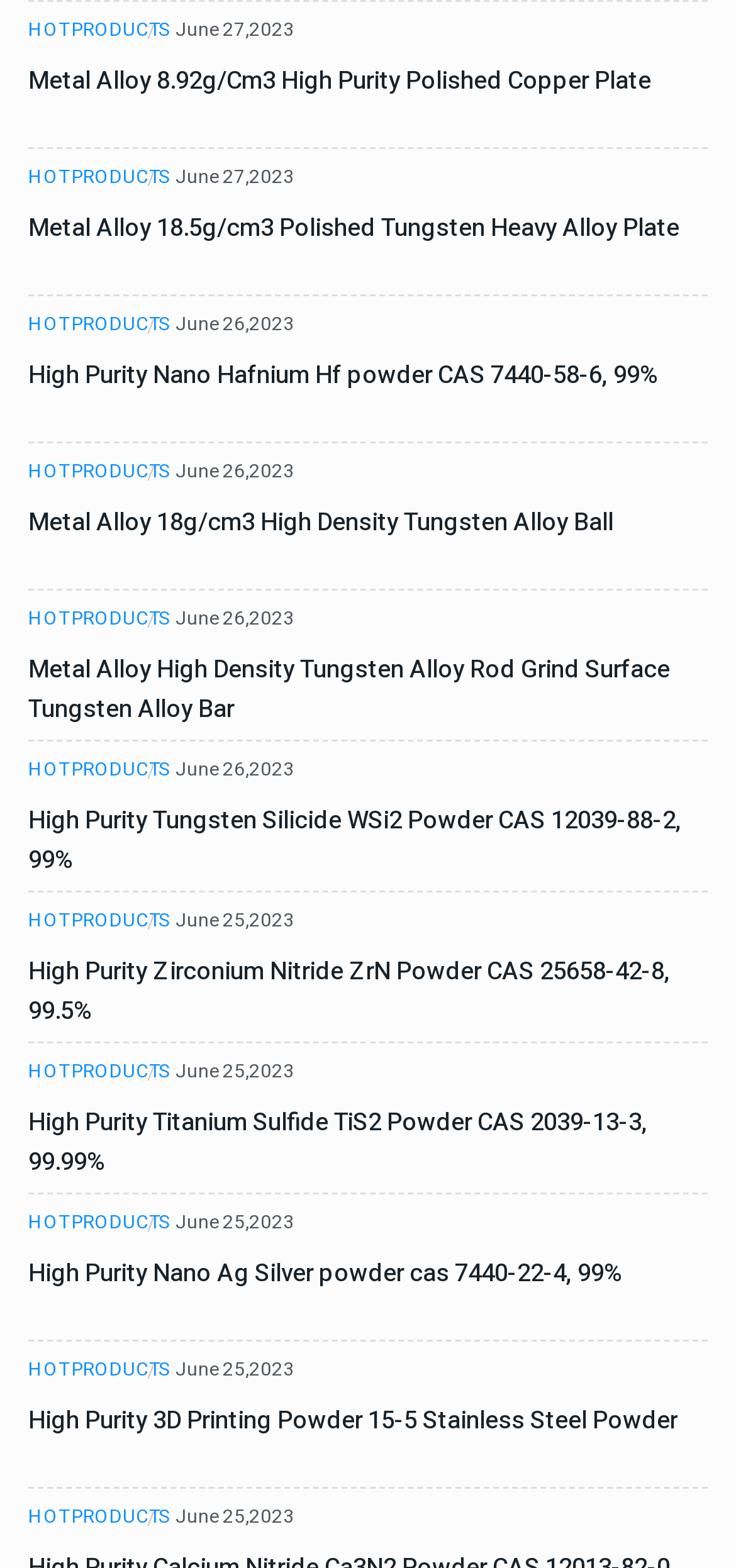How many products are listed on the webpage?
Craft a detailed and extensive response to the question.

I counted the number of headings on the webpage, each of which corresponds to a product. There are 10 headings in total, so there are 10 products listed on the webpage.